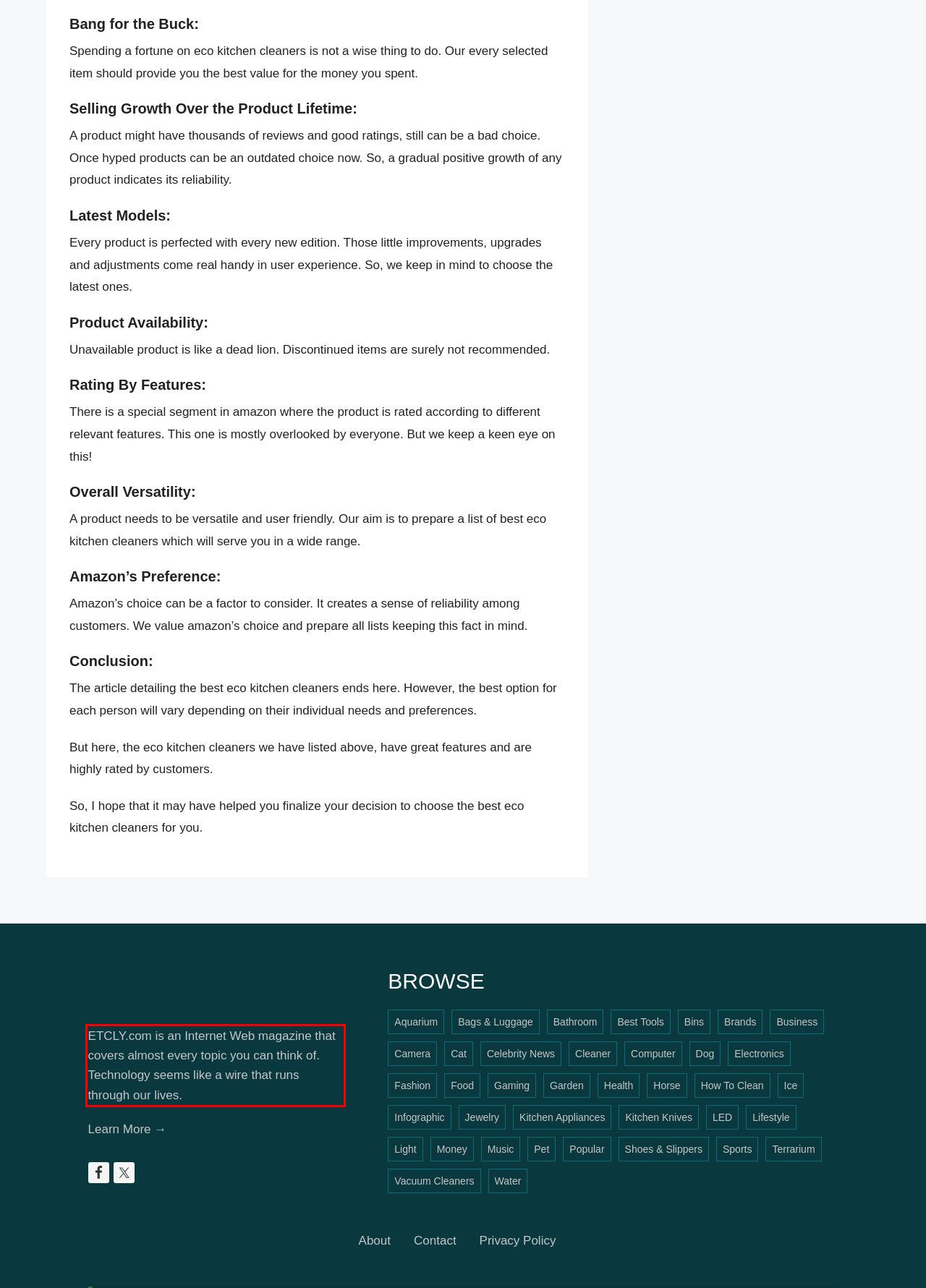You are given a screenshot of a webpage with a UI element highlighted by a red bounding box. Please perform OCR on the text content within this red bounding box.

ETCLY.com is an Internet Web magazine that covers almost every topic you can think of. Technology seems like a wire that runs through our lives.